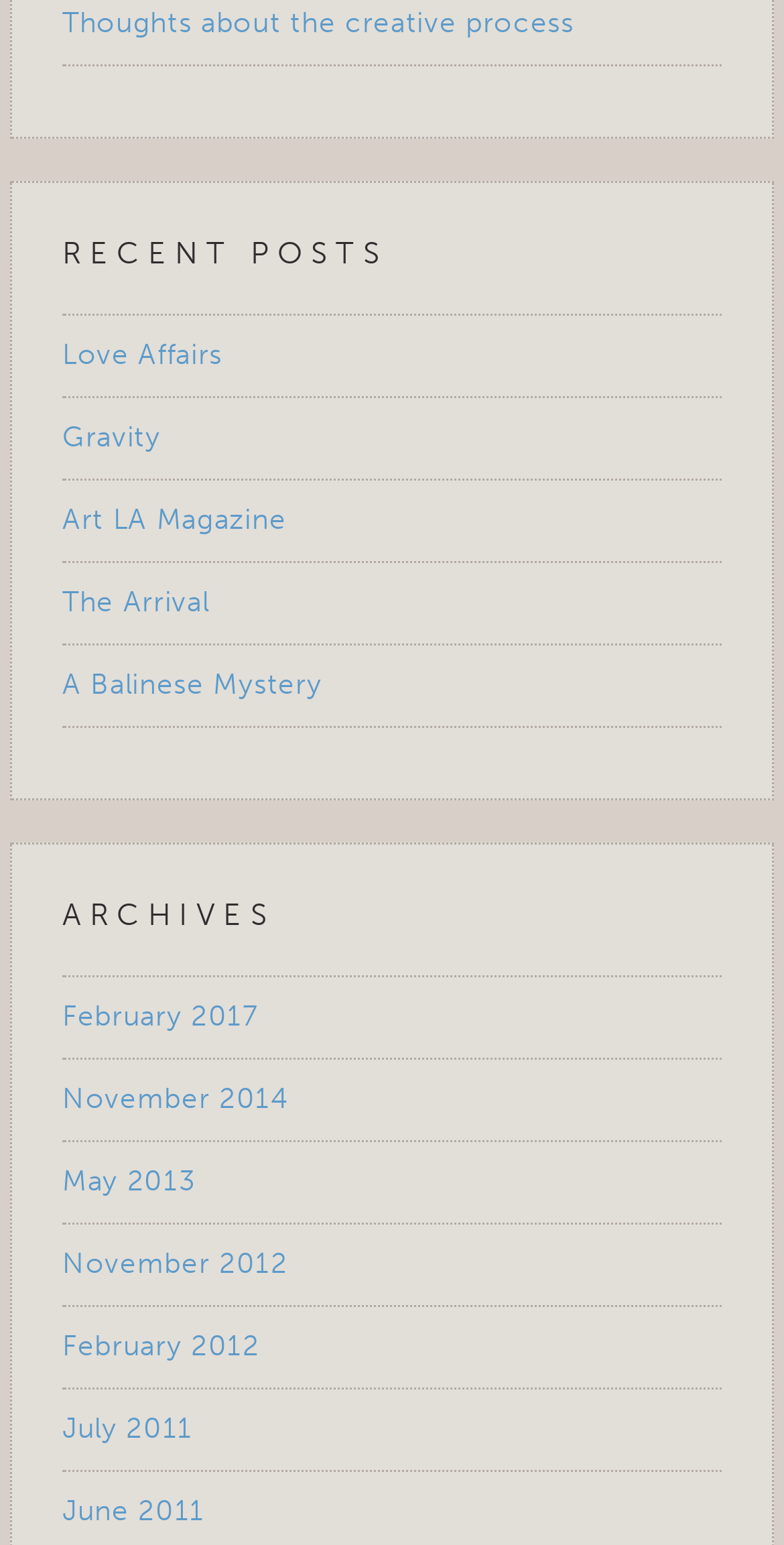Locate the bounding box coordinates of the element that should be clicked to execute the following instruction: "explore archives".

[0.079, 0.573, 0.921, 0.612]